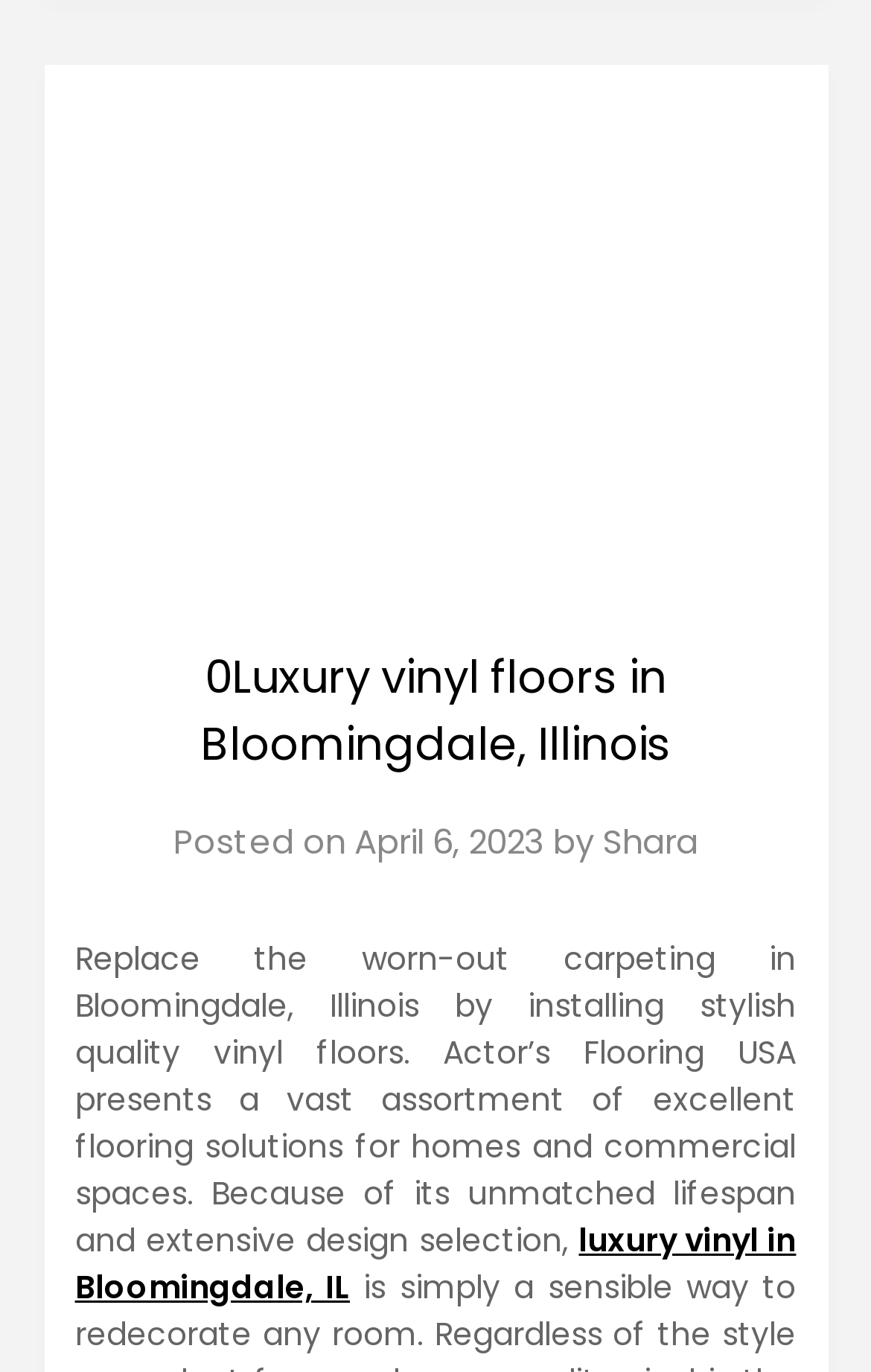Provide the bounding box coordinates of the UI element that matches the description: "Shara".

[0.691, 0.596, 0.801, 0.63]